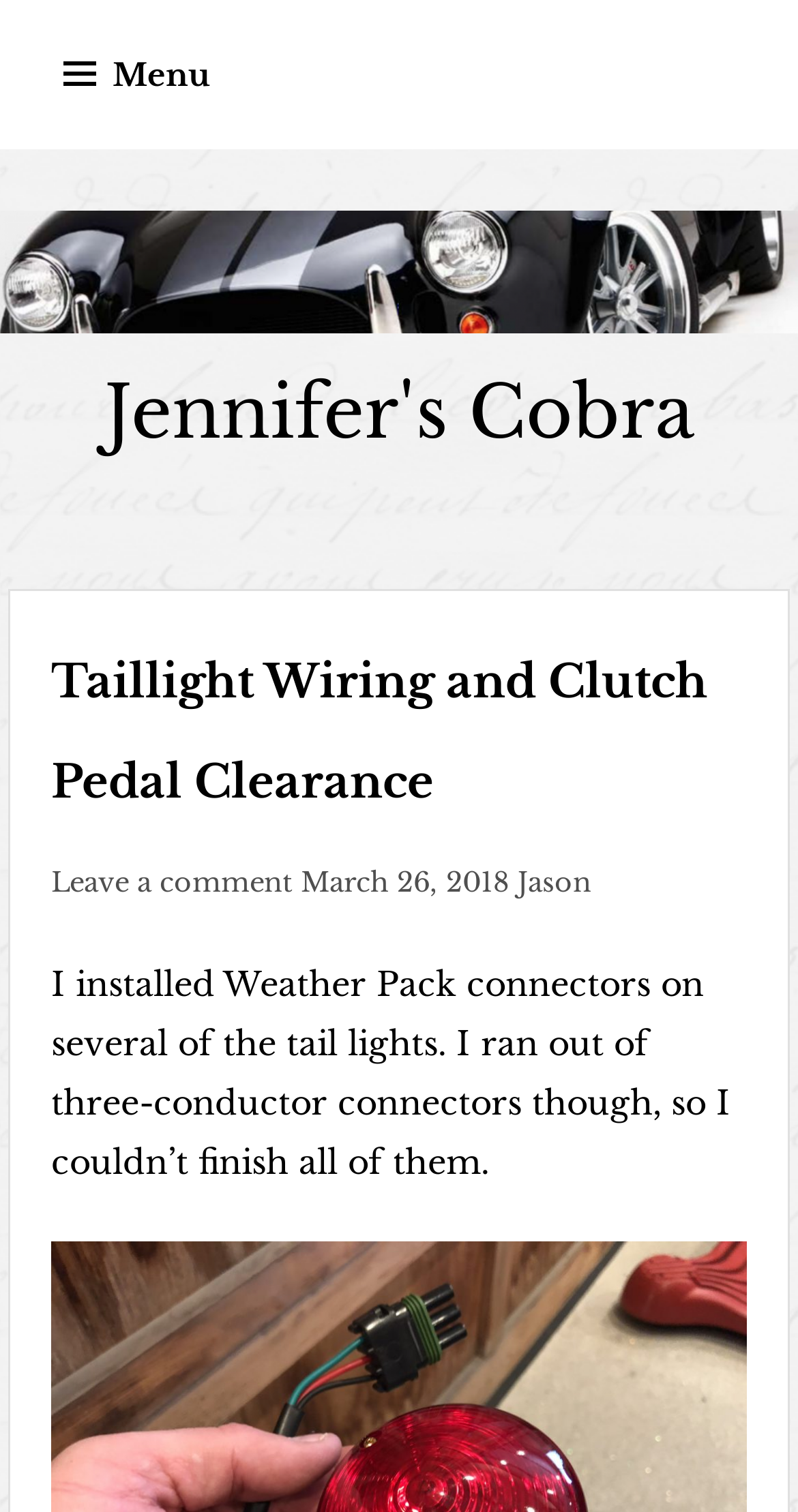Give a one-word or one-phrase response to the question:
What is the purpose of the 'Skip to content' link?

To skip to main content